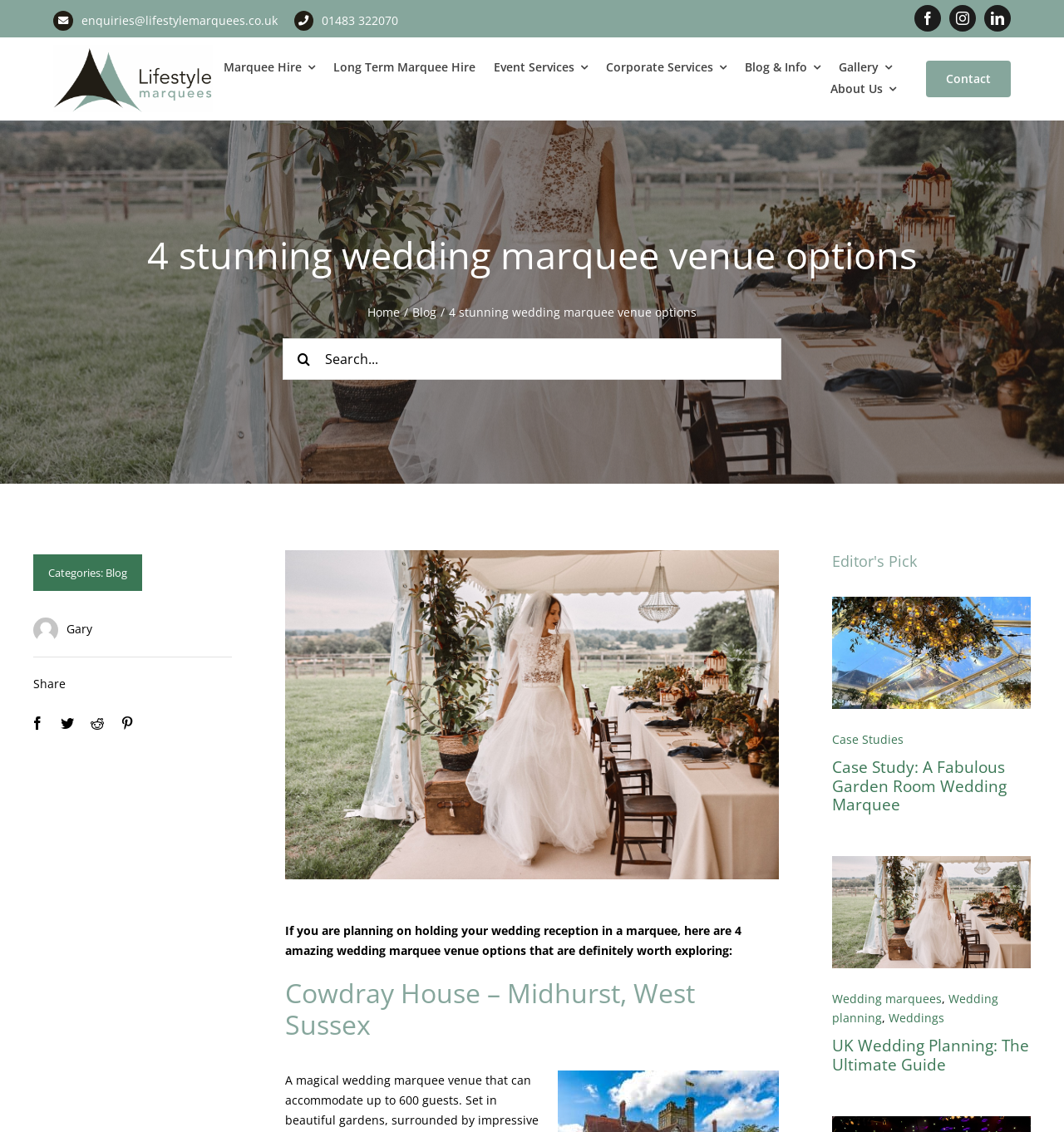From the element description: "aria-label="BESPOKE LITTLETON MANOR 2"", extract the bounding box coordinates of the UI element. The coordinates should be expressed as four float numbers between 0 and 1, in the order [left, top, right, bottom].

[0.782, 0.754, 0.969, 0.768]